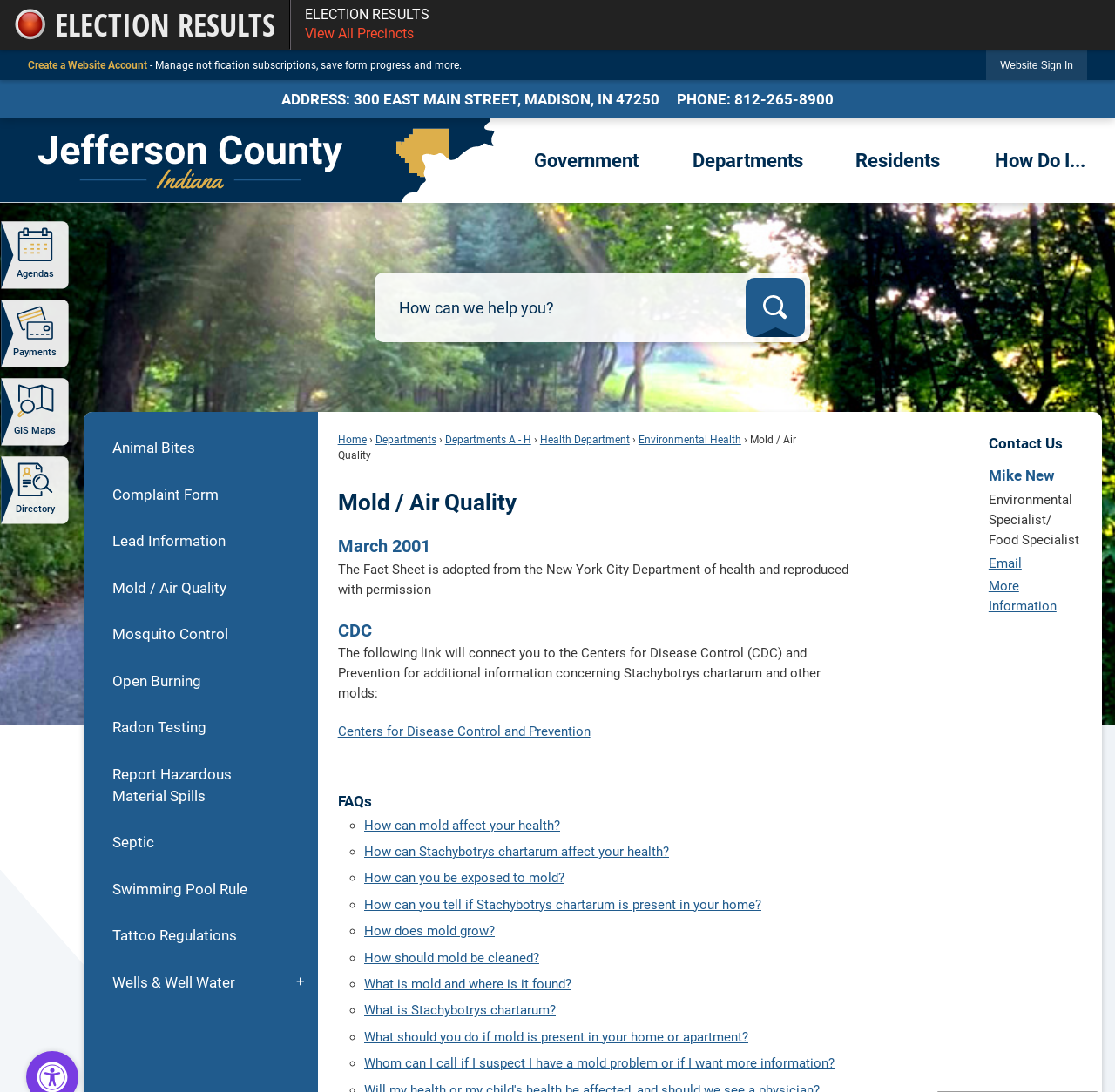Analyze the image and deliver a detailed answer to the question: What is the topic of the webpage?

I found the topic by looking at the heading 'Mold / Air Quality' which is located at the top of the webpage, below the 'Info Advanced' region.